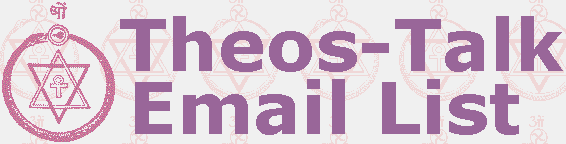Using the details from the image, please elaborate on the following question: What is the combination of elements in the mystical symbol?

The combination of elements in the mystical symbol is the Star of David and ankh because the caption describes it as a symbol that 'combines elements of the Star of David and an ankh', suggesting a blend of spiritual and esoteric knowledge.